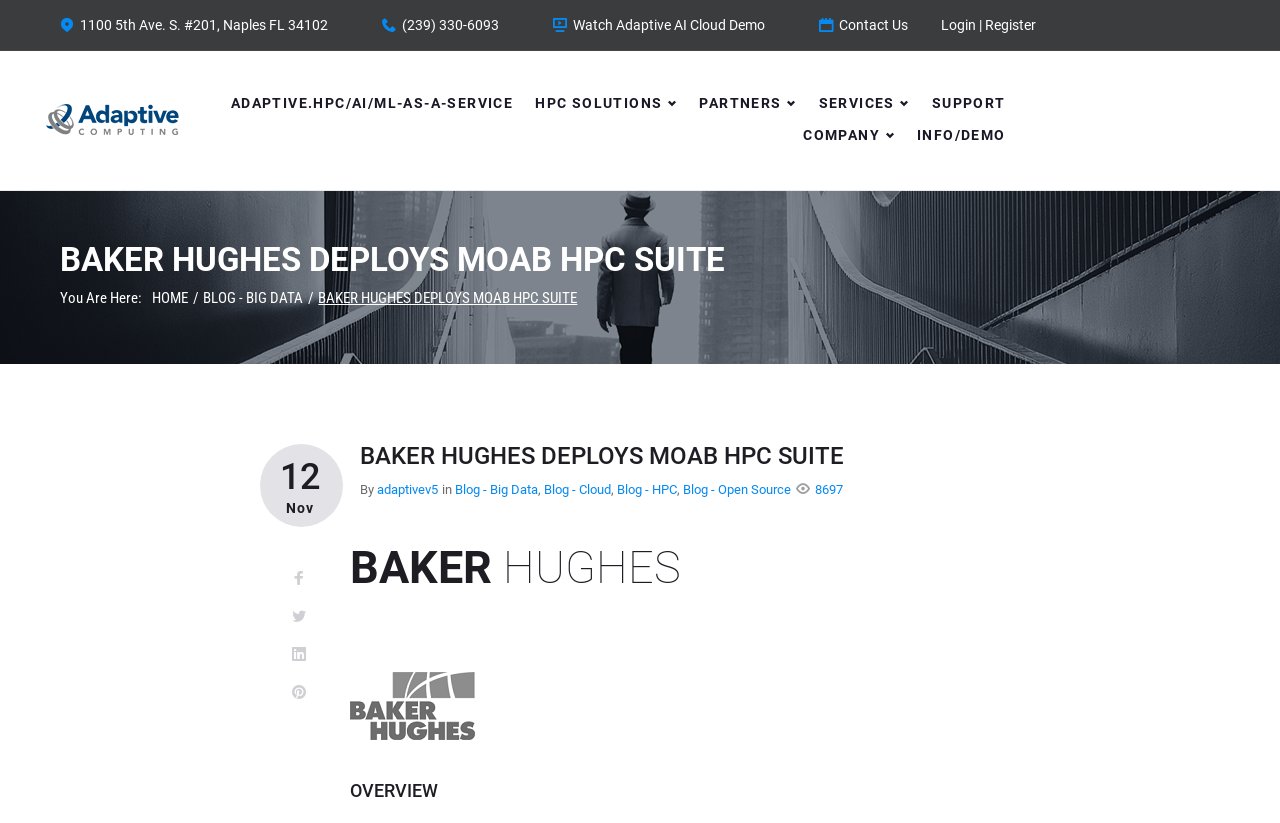With reference to the image, please provide a detailed answer to the following question: What is the address of Adaptive Computing?

I found the address by looking at the top section of the webpage, where the company's contact information is typically displayed. The address is written in a static text element, which suggests that it is a fixed piece of information and not a link or a button.